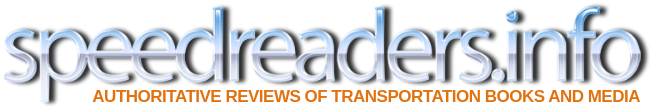Give an in-depth summary of the scene depicted in the image.

The image features the logo of SpeedReaders.info, which specializes in providing authoritative reviews of transportation-related literature and media. The logo prominently displays the name "speedreaders.info" in a stylized font, emphasizing its focus on quick and insightful reading. Below the main title, the phrase "AUTHORITATIVE REVIEWS OF TRANSPORTATION BOOKS AND MEDIA" is highlighted, indicating the site's mission to offer reliable critiques on various transportation books, DVDs, and other media. This logo serves as a visual identity for the platform, reflecting its commitment to delivering high-quality content for enthusiasts and readers in the transportation field.